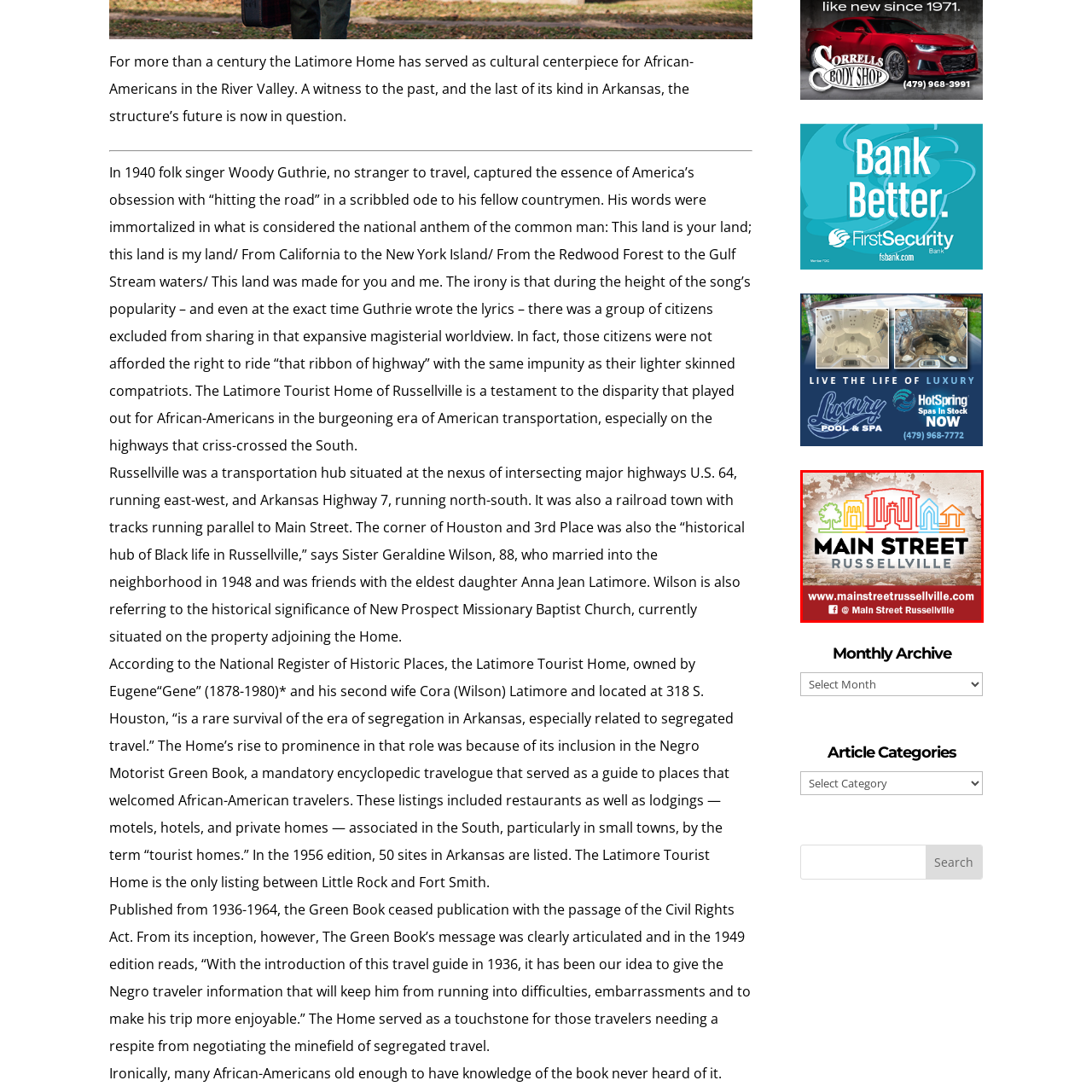Observe the image enclosed by the red border and respond to the subsequent question with a one-word or short phrase:
What is symbolized by the outline of iconic structures?

Rich cultural and historical heritage